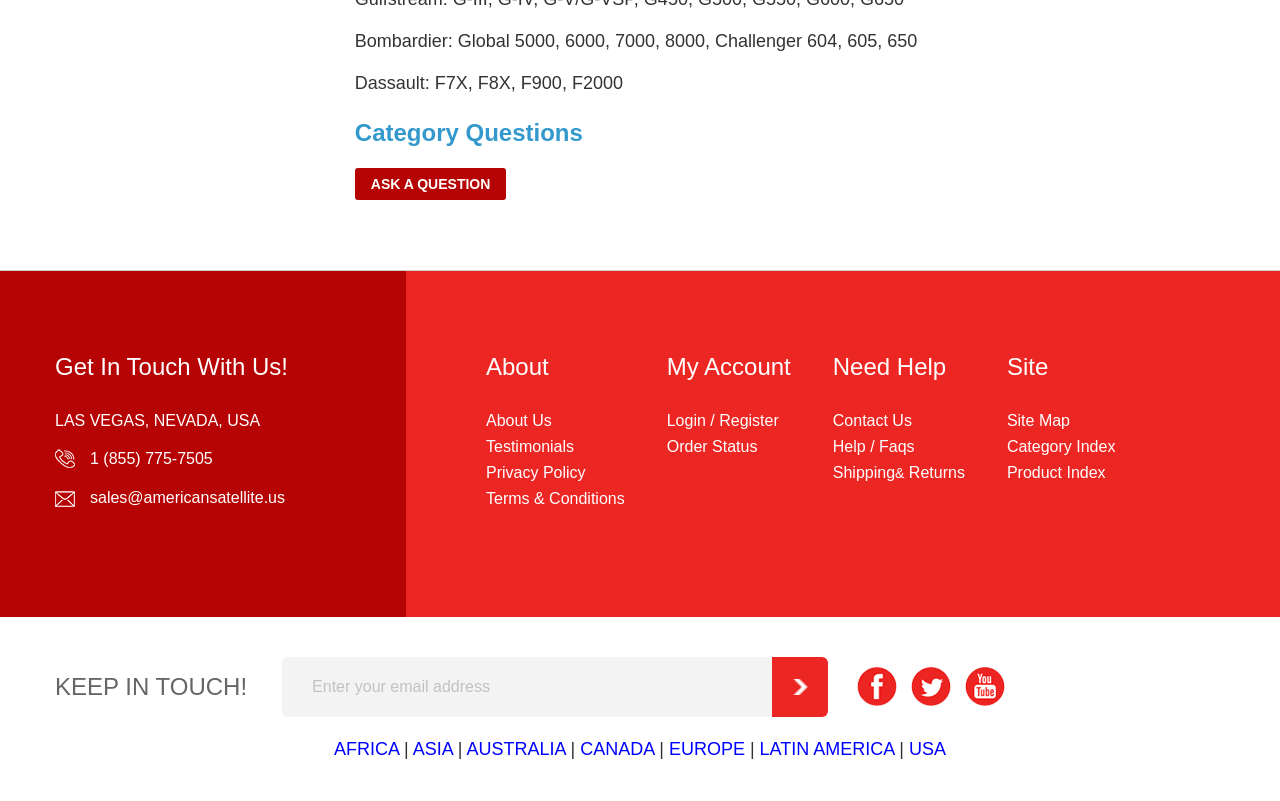Locate the UI element described by name="email" placeholder="Enter your email address" and provide its bounding box coordinates. Use the format (top-left x, top-left y, bottom-right x, bottom-right y) with all values as floating point numbers between 0 and 1.

[0.22, 0.821, 0.603, 0.896]